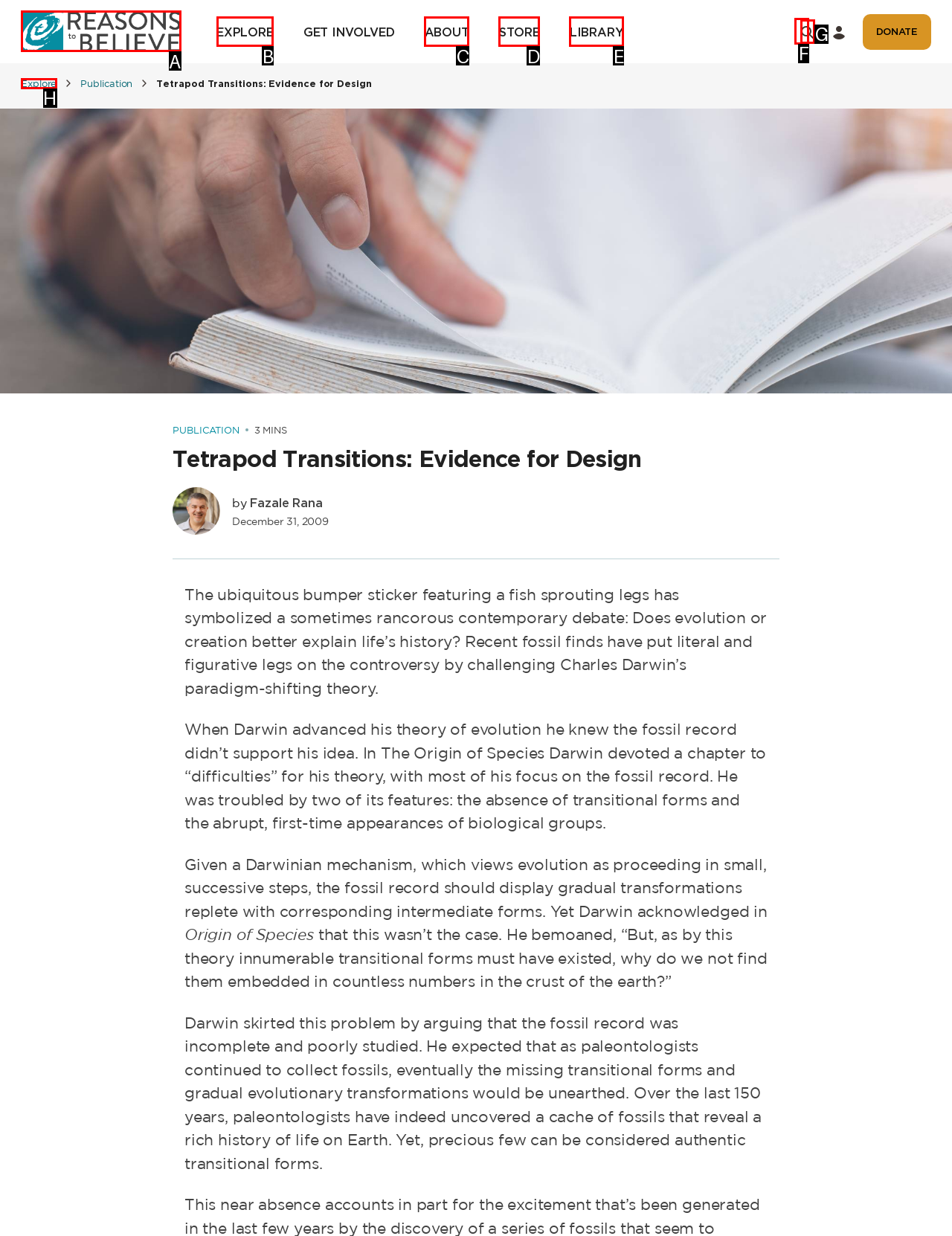Which HTML element should be clicked to complete the task: Click on the 'Reasons to Believe' link? Answer with the letter of the corresponding option.

A